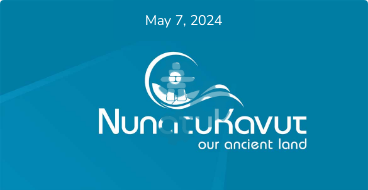Provide a one-word or short-phrase response to the question:
What is the date displayed at the top of the image?

May 7, 2024